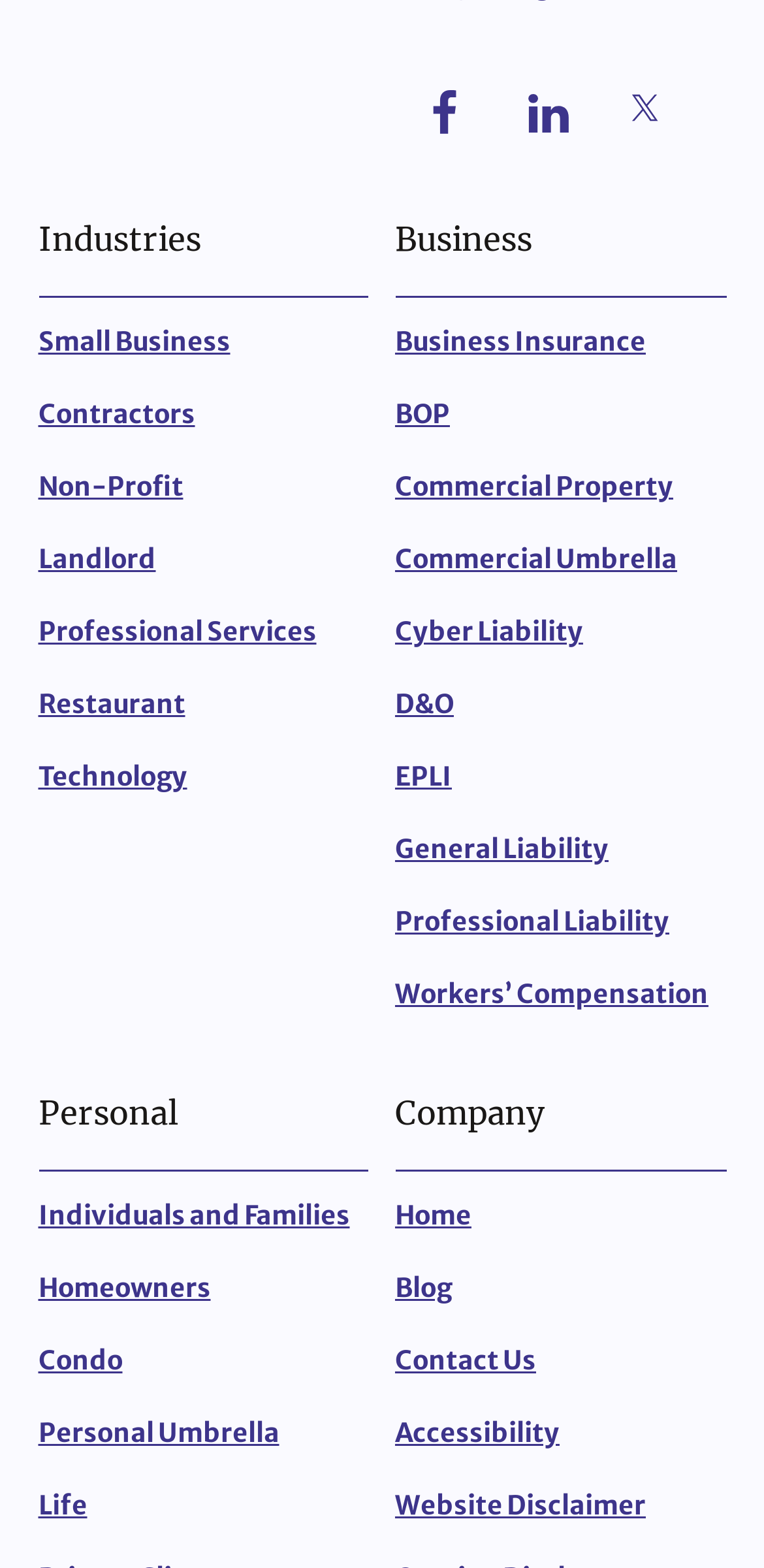How many industries are listed?
Could you give a comprehensive explanation in response to this question?

I counted the number of links under the 'Industries' heading, which are 'Small Business', 'Contractors', 'Non-Profit', 'Landlord', 'Professional Services', 'Restaurant', 'Technology', and found that there are 9 industries listed.